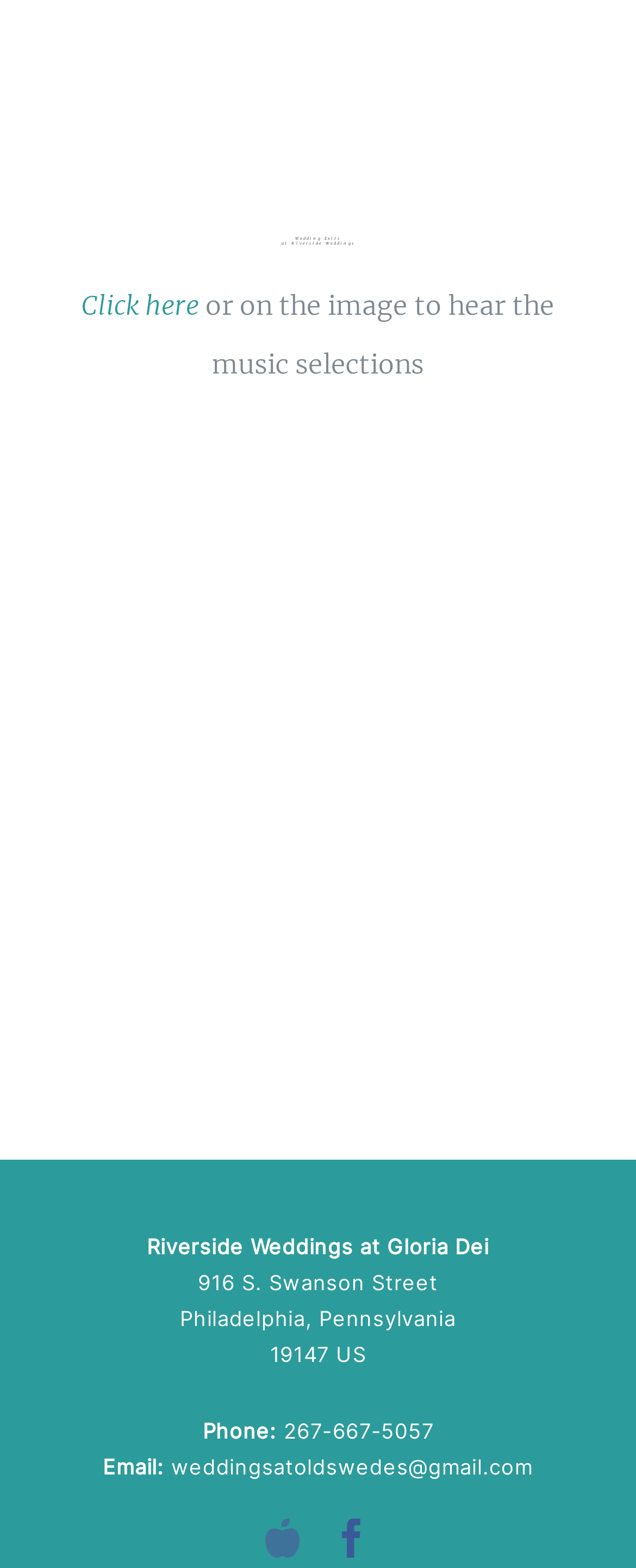What is the name of the wedding venue?
With the help of the image, please provide a detailed response to the question.

I found the answer by looking at the heading element 'Wedding Exits at Riverside Weddings' and the static text 'Riverside Weddings at Gloria Dei', which suggests that Riverside Weddings is the name of the wedding venue.